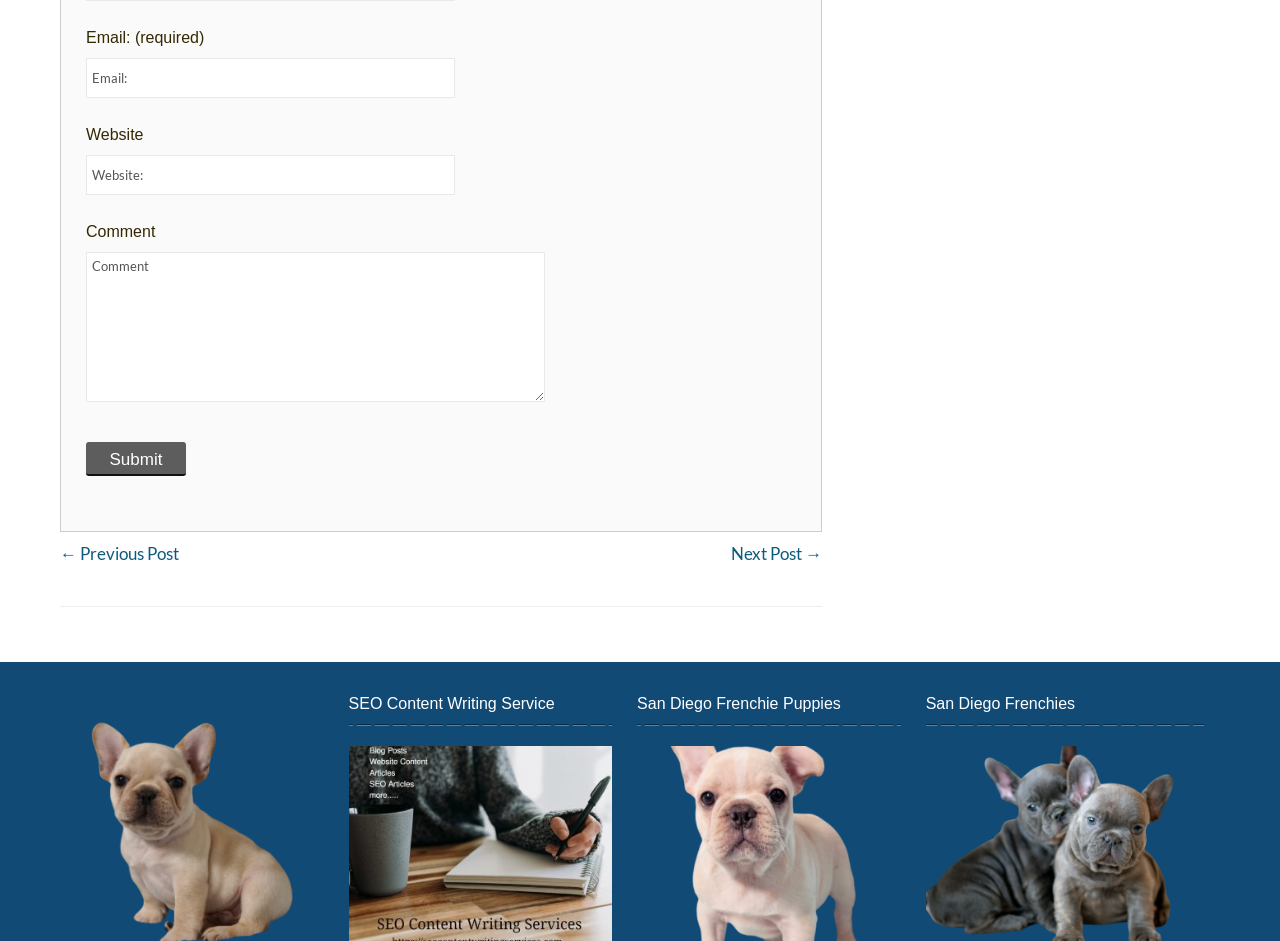Please identify the bounding box coordinates of the region to click in order to complete the task: "Submit a comment". The coordinates must be four float numbers between 0 and 1, specified as [left, top, right, bottom].

[0.067, 0.47, 0.145, 0.506]